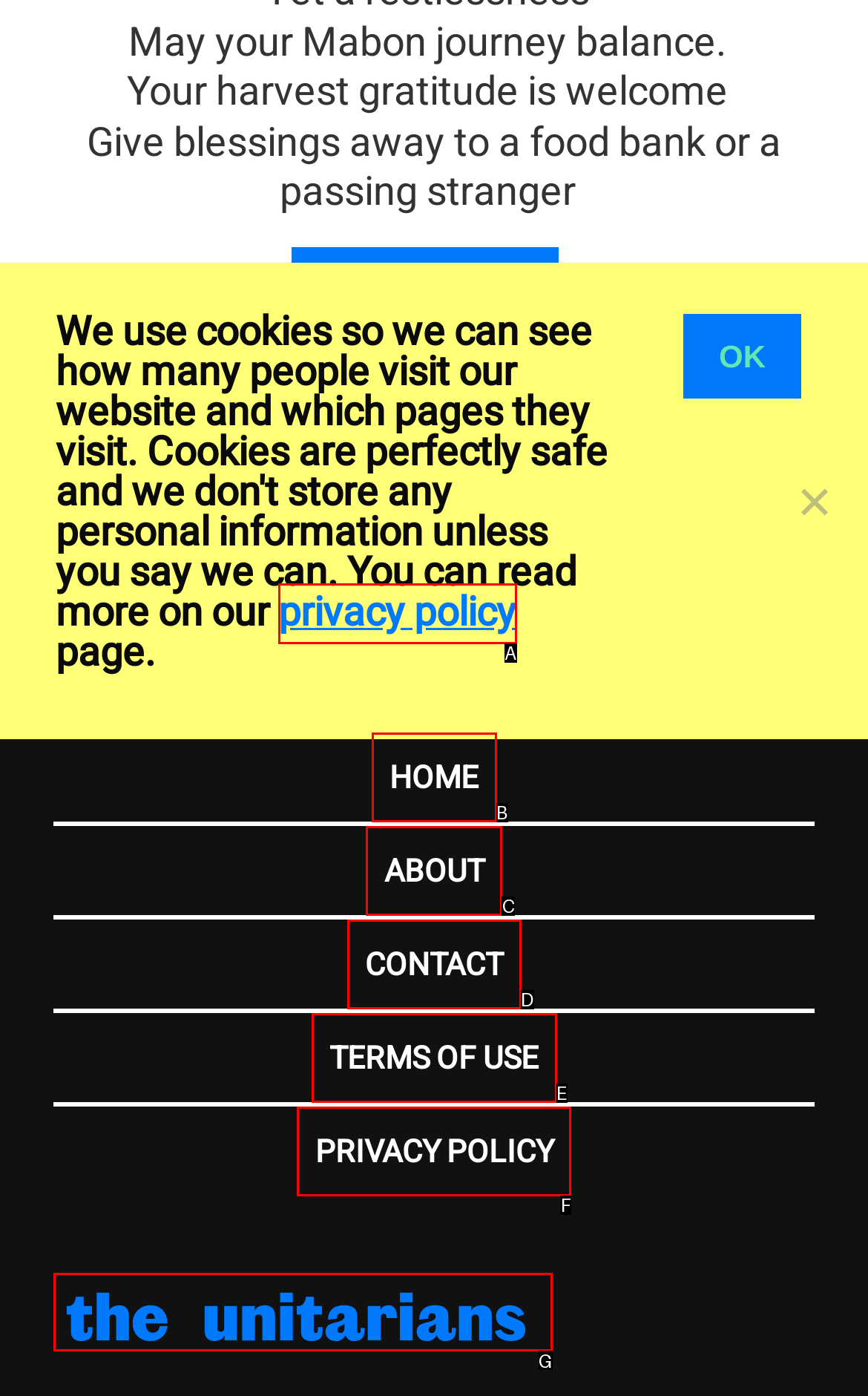Based on the given description: About, determine which HTML element is the best match. Respond with the letter of the chosen option.

C